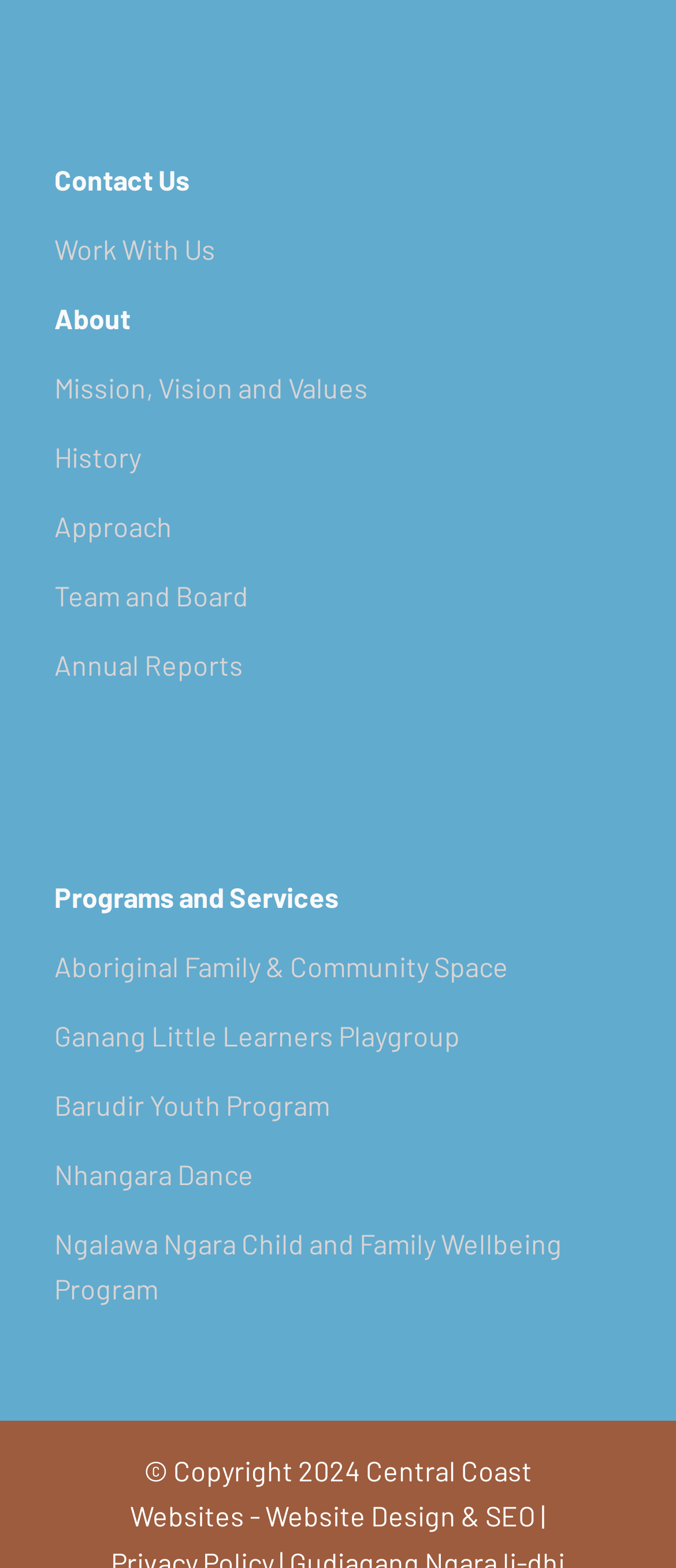Find the bounding box coordinates for the area that should be clicked to accomplish the instruction: "Click Contact Us".

[0.08, 0.104, 0.28, 0.125]